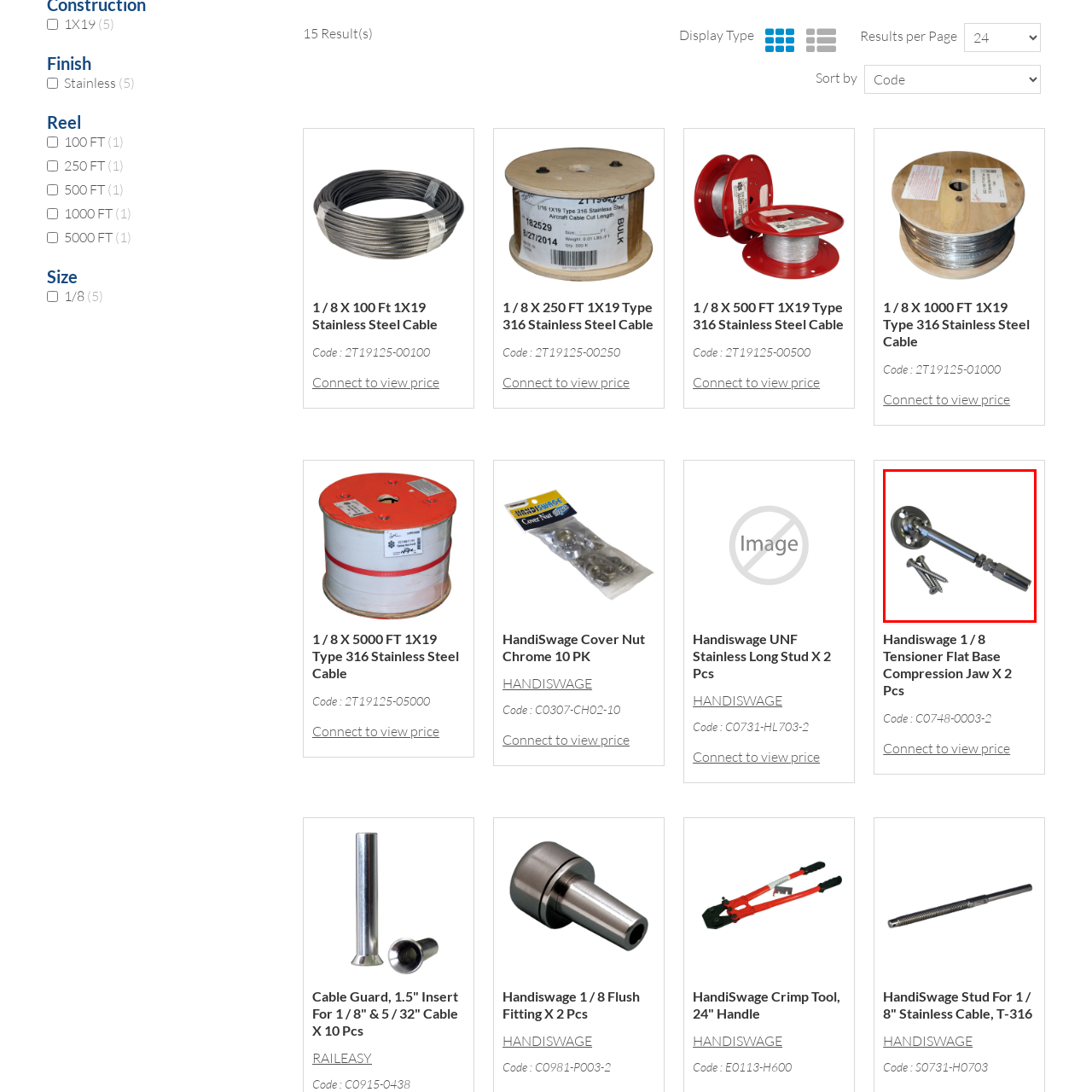What are some potential industries where this product can be used?
Observe the image marked by the red bounding box and generate a detailed answer to the question.

The caption highlights that the HandiSwage 1/8 Tensioner is suitable for various applications, including marine and architectural uses, suggesting that these industries can benefit from this product.